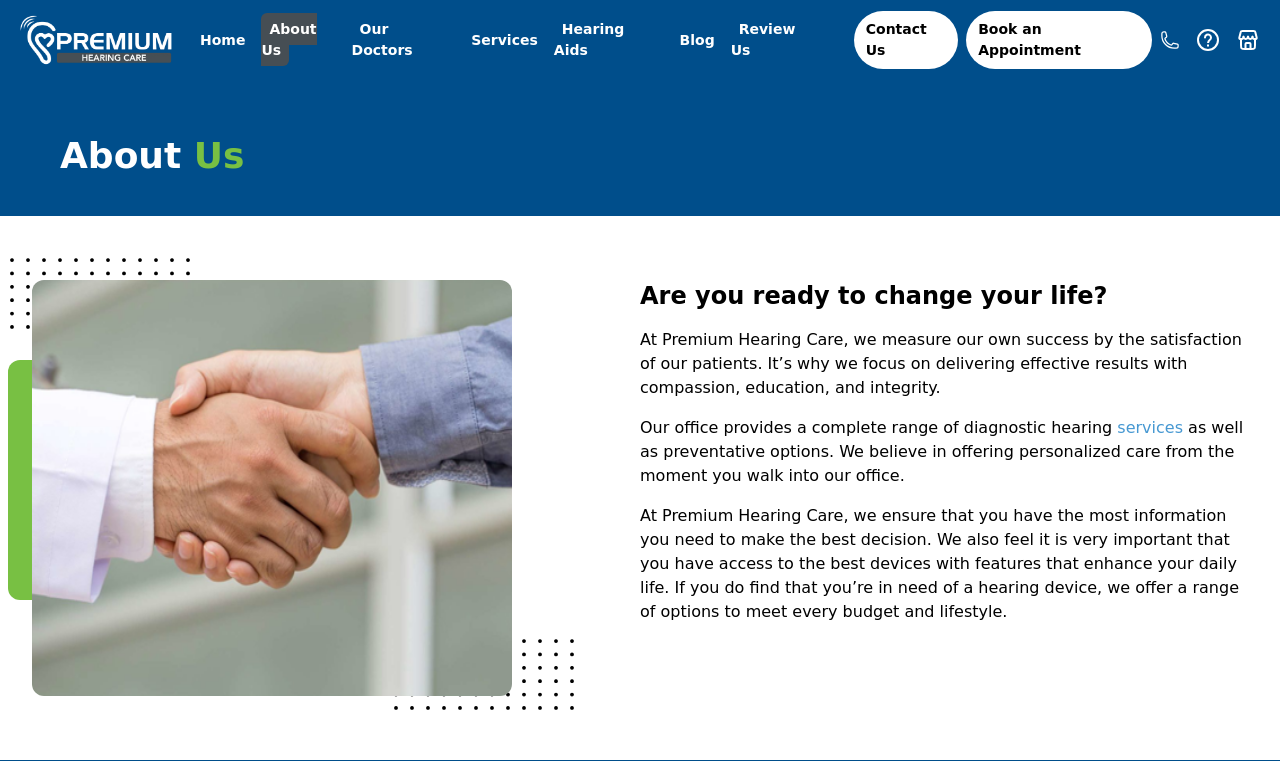Use a single word or phrase to answer the question:
What is the focus of the hearing care provider?

Patient satisfaction